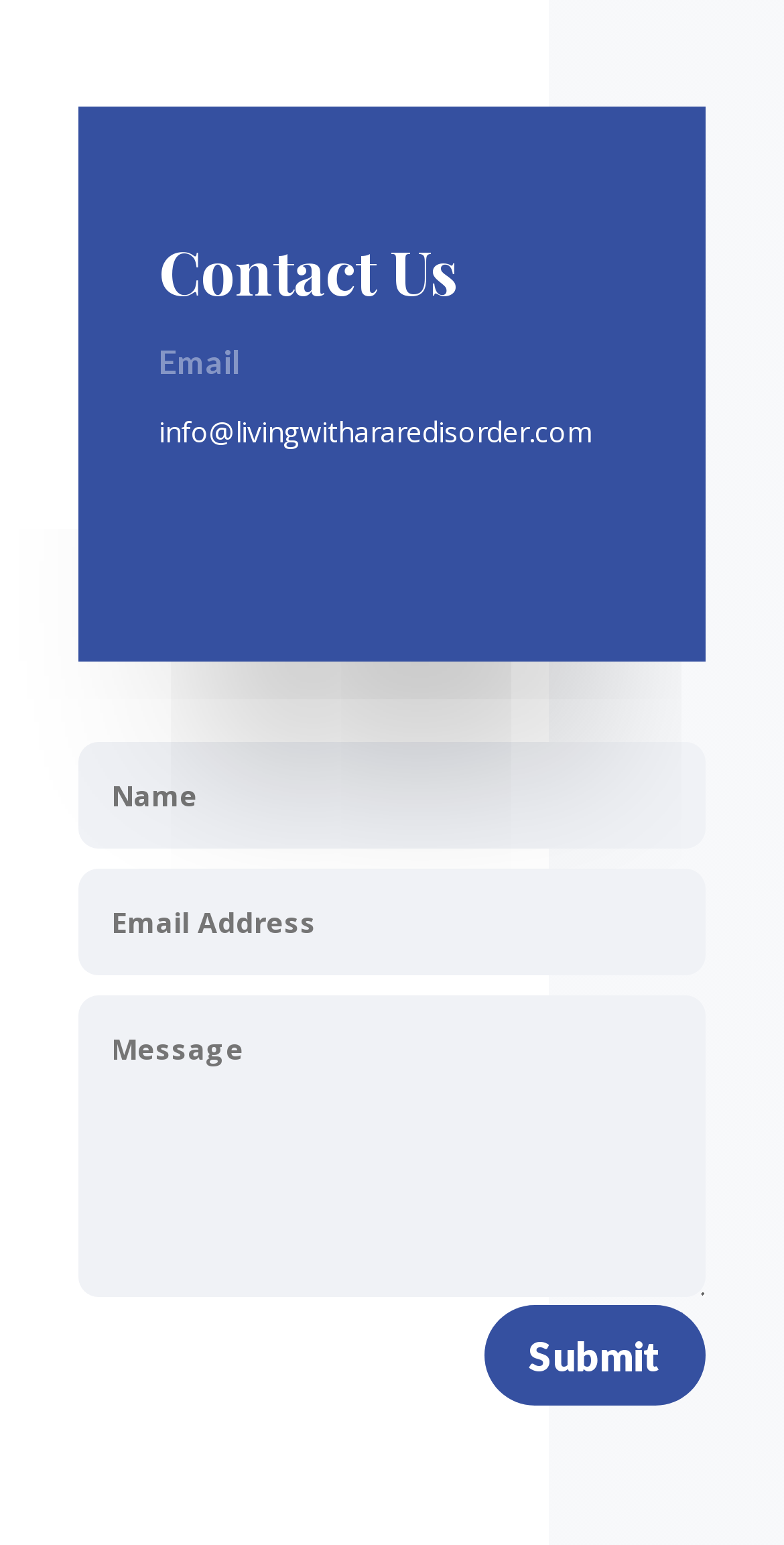Answer the following query concisely with a single word or phrase:
What is the label of the button?

Submit